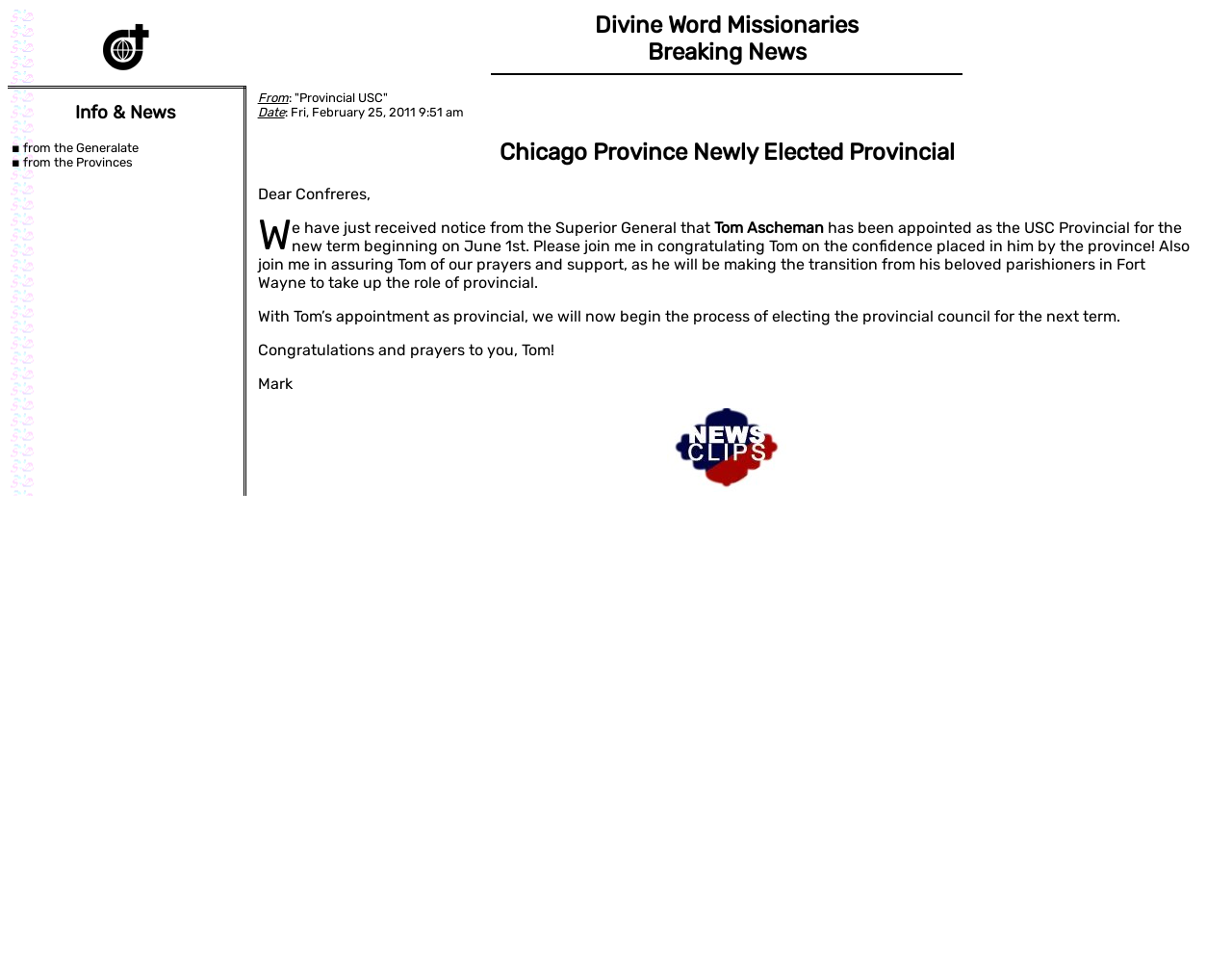Please reply to the following question using a single word or phrase: 
What is the name of the missionaries?

Divine Word Missionaries